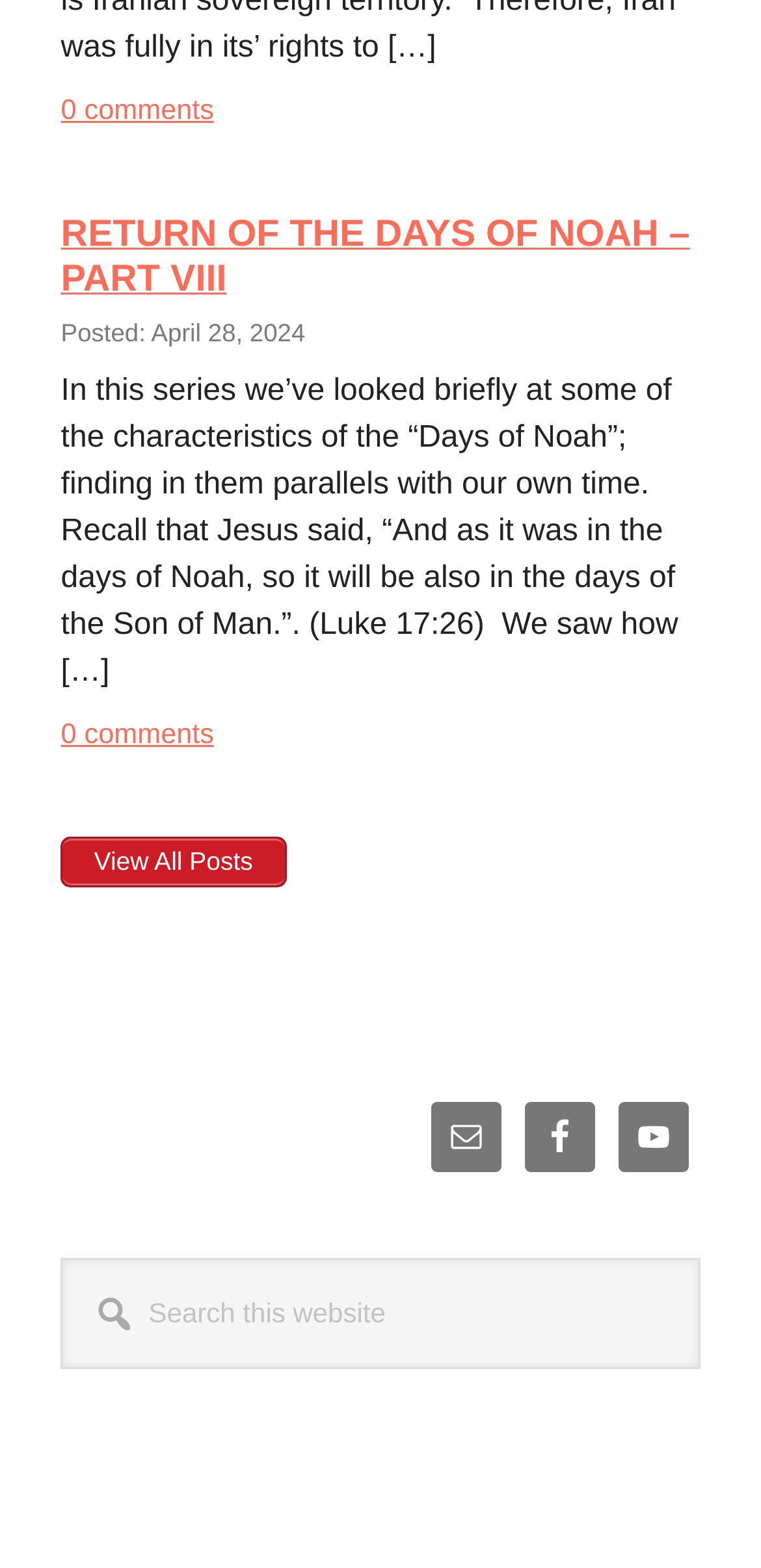Please specify the bounding box coordinates in the format (top-left x, top-left y, bottom-right x, bottom-right y), with all values as floating point numbers between 0 and 1. Identify the bounding box of the UI element described by: Facebook

[0.689, 0.703, 0.782, 0.748]